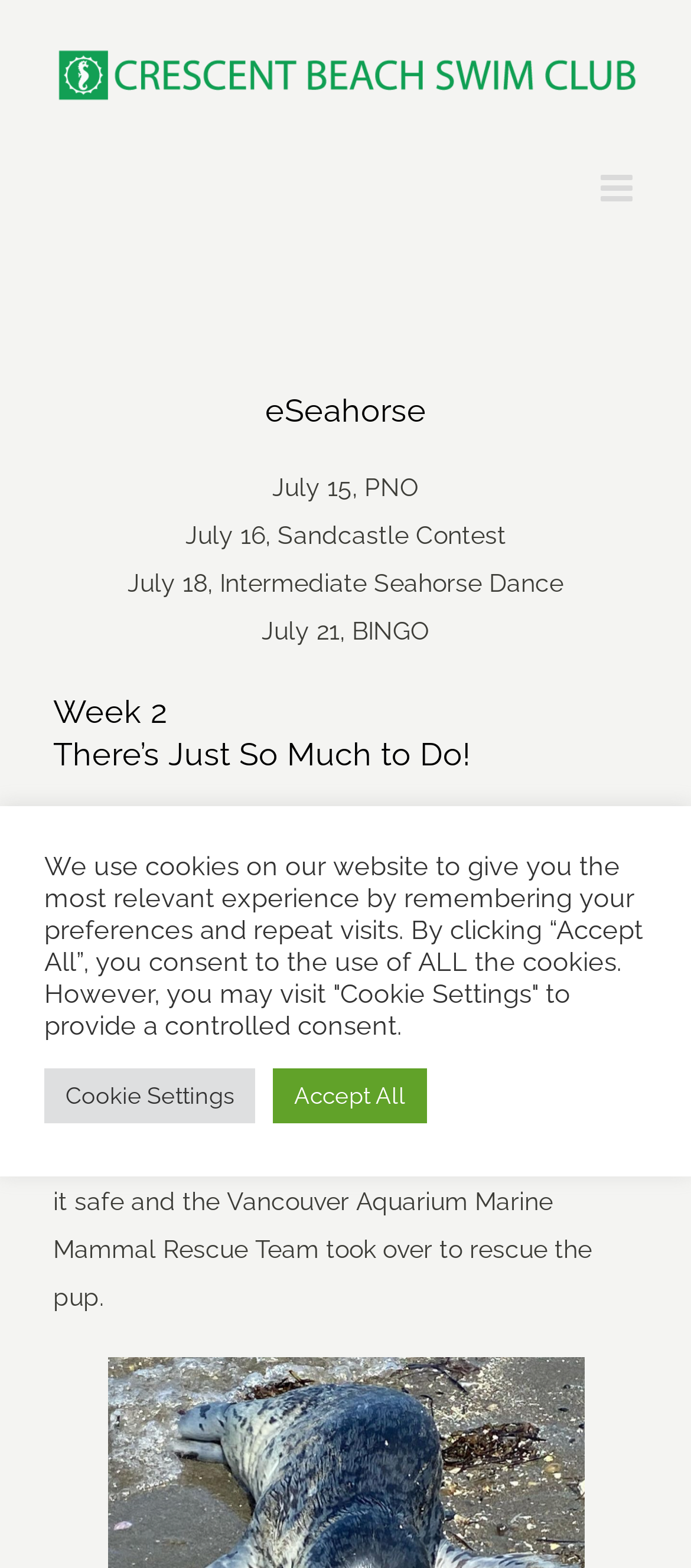How many events are listed on the webpage?
Please use the visual content to give a single word or phrase answer.

4